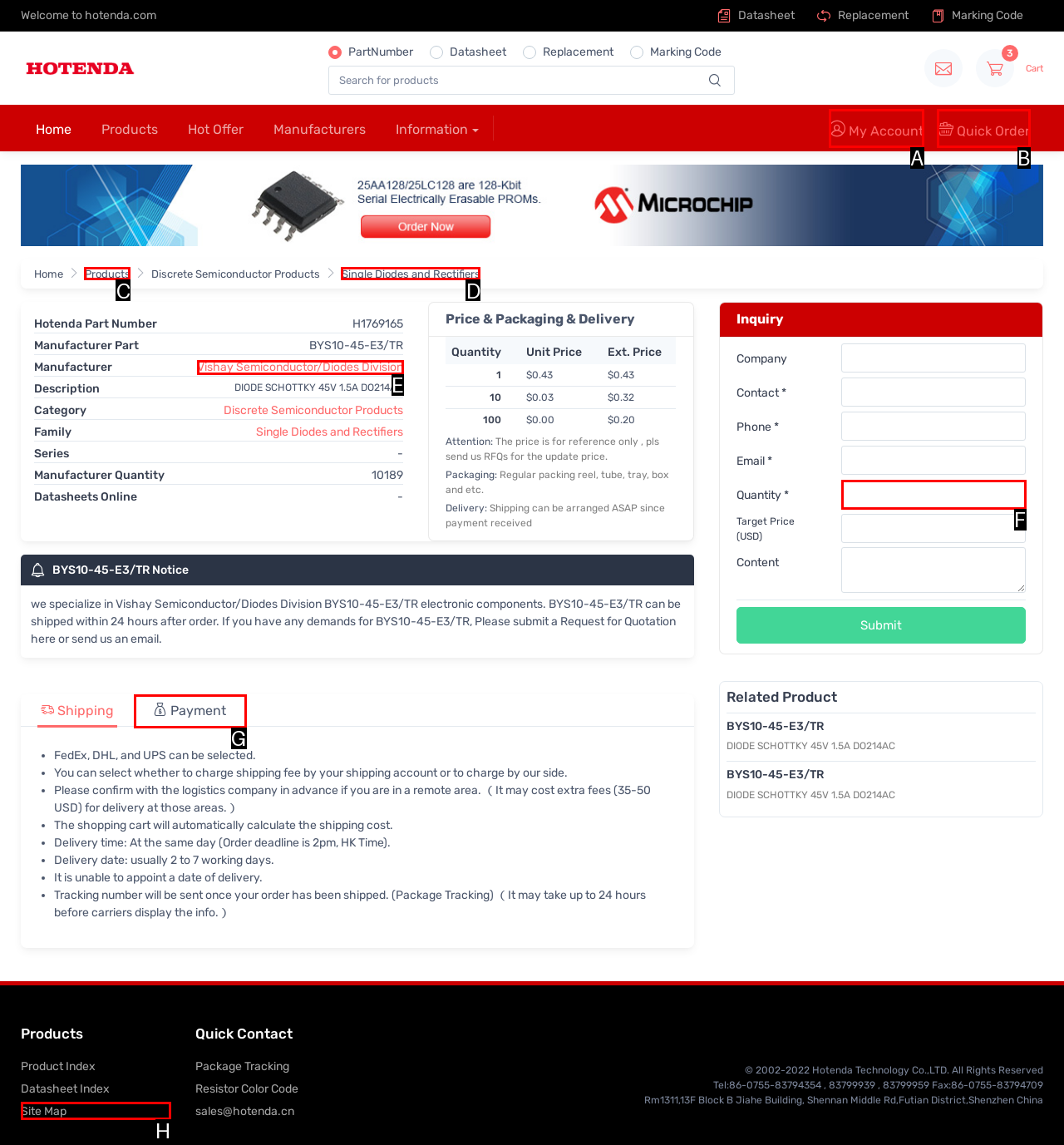Based on the provided element description: Get Price, identify the best matching HTML element. Respond with the corresponding letter from the options shown.

None